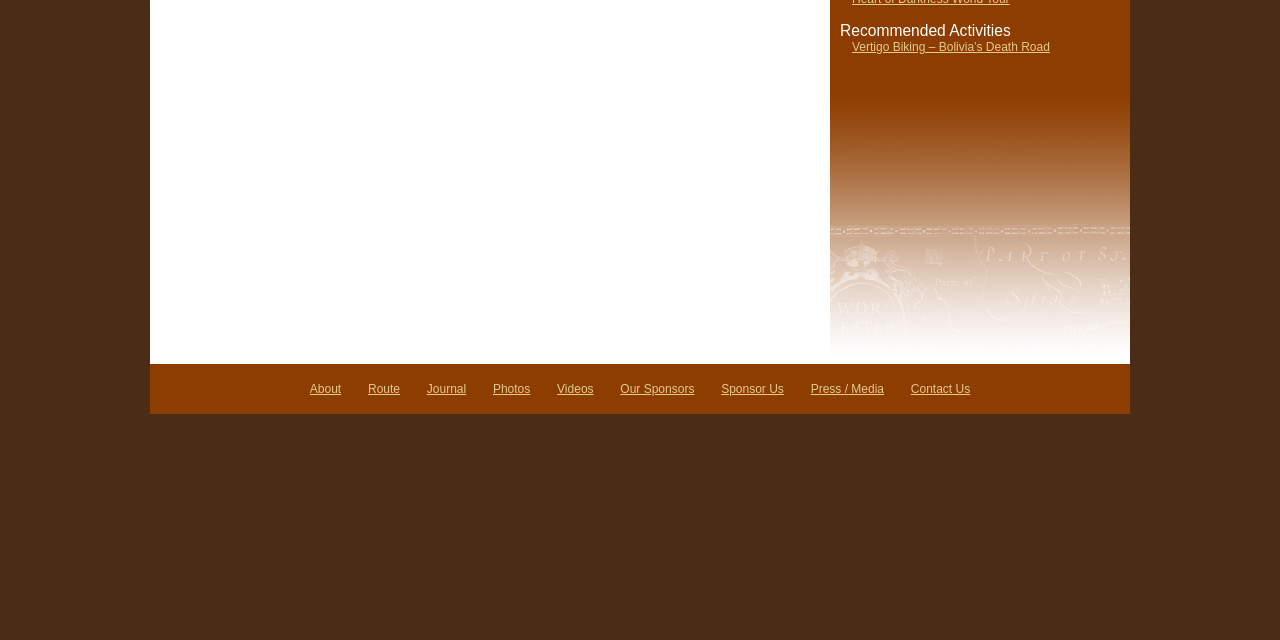Extract the bounding box coordinates of the UI element described: "Our Sponsors". Provide the coordinates in the format [left, top, right, bottom] with values ranging from 0 to 1.

[0.485, 0.597, 0.542, 0.619]